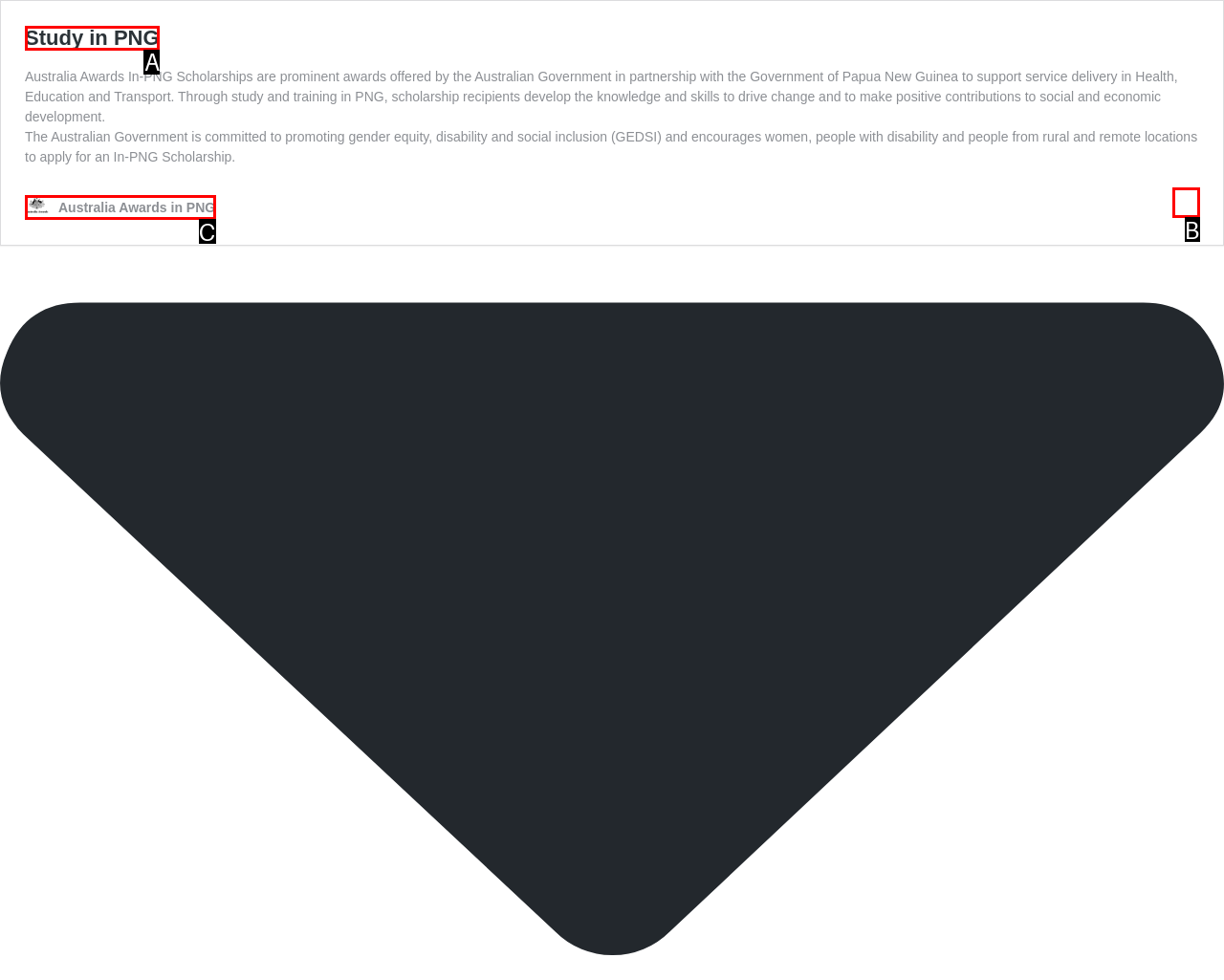Select the HTML element that corresponds to the description: Australia Awards in PNG. Reply with the letter of the correct option.

C